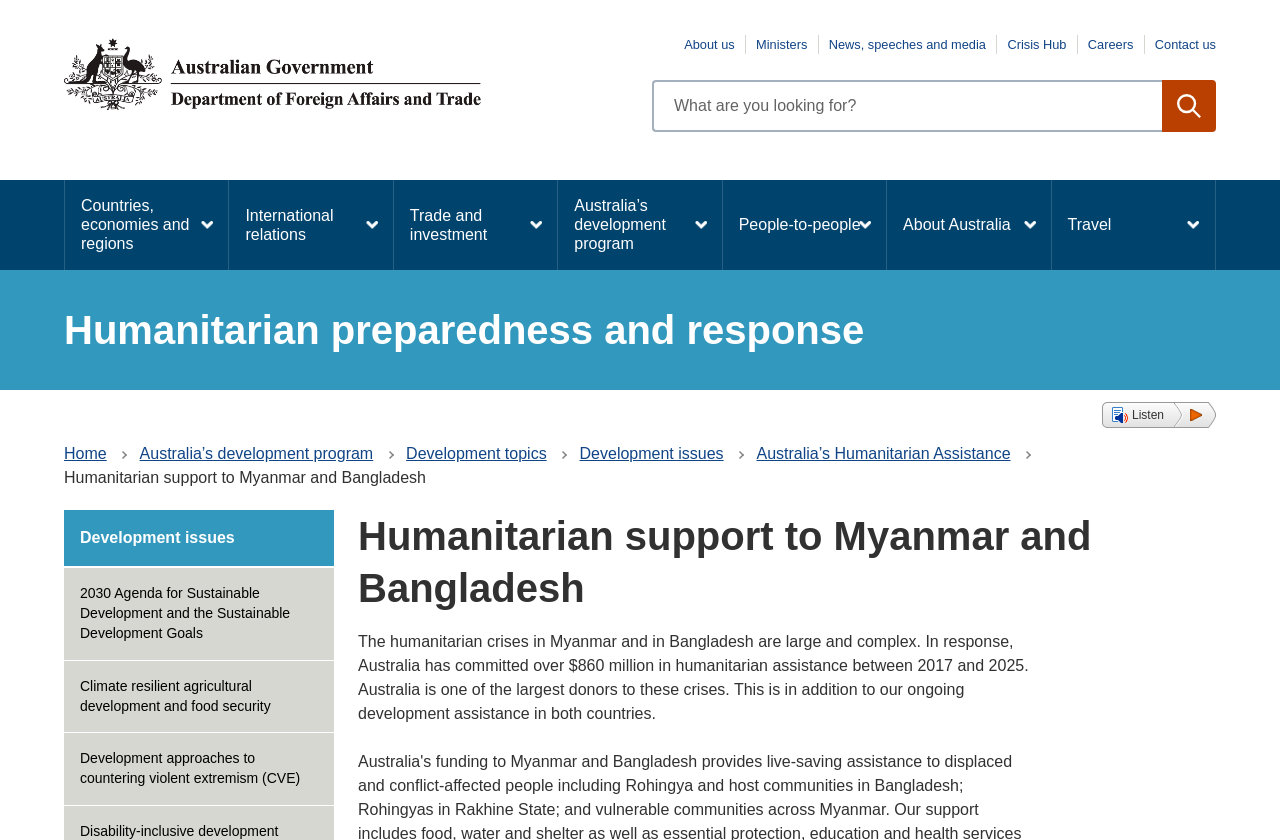Detail the various sections and features present on the webpage.

The webpage is about the Australian Government's Department of Foreign Affairs and Trade, specifically focusing on humanitarian support to Myanmar and Bangladesh. 

At the top left corner, there is a link to the "Home" page. Next to it, there is a top navigation menu with links to "About us", "Ministers", "News, speeches and media", "Crisis Hub", "Careers", and "Contact us". 

On the right side of the top navigation menu, there is a search bar with a "Search" button. 

Below the top navigation menu, there is a main navigation menu with links to various topics, including "Countries, economies and regions", "International relations", "Trade and investment", "Australia’s development program", "People-to-people", "About Australia", and "Travel". 

The main content of the webpage is divided into two sections. The left section has a heading "Humanitarian preparedness and response" and a button to listen to the content. 

The right section has a breadcrumb navigation menu showing the path from "Home" to "Australia’s development program" to "Development topics" to "Development issues" to "Australia’s Humanitarian Assistance" and finally to "Humanitarian support to Myanmar and Bangladesh". 

Below the breadcrumb navigation menu, there is a heading "Development issues" with links to related topics, including "2030 Agenda for Sustainable Development and the Sustainable Development Goals", "Climate resilient agricultural development and food security", and "Development approaches to countering violent extremism (CVE)". 

The main content of the webpage is a paragraph describing the humanitarian crises in Myanmar and Bangladesh, stating that Australia has committed over $860 million in humanitarian assistance between 2017 and 2025.